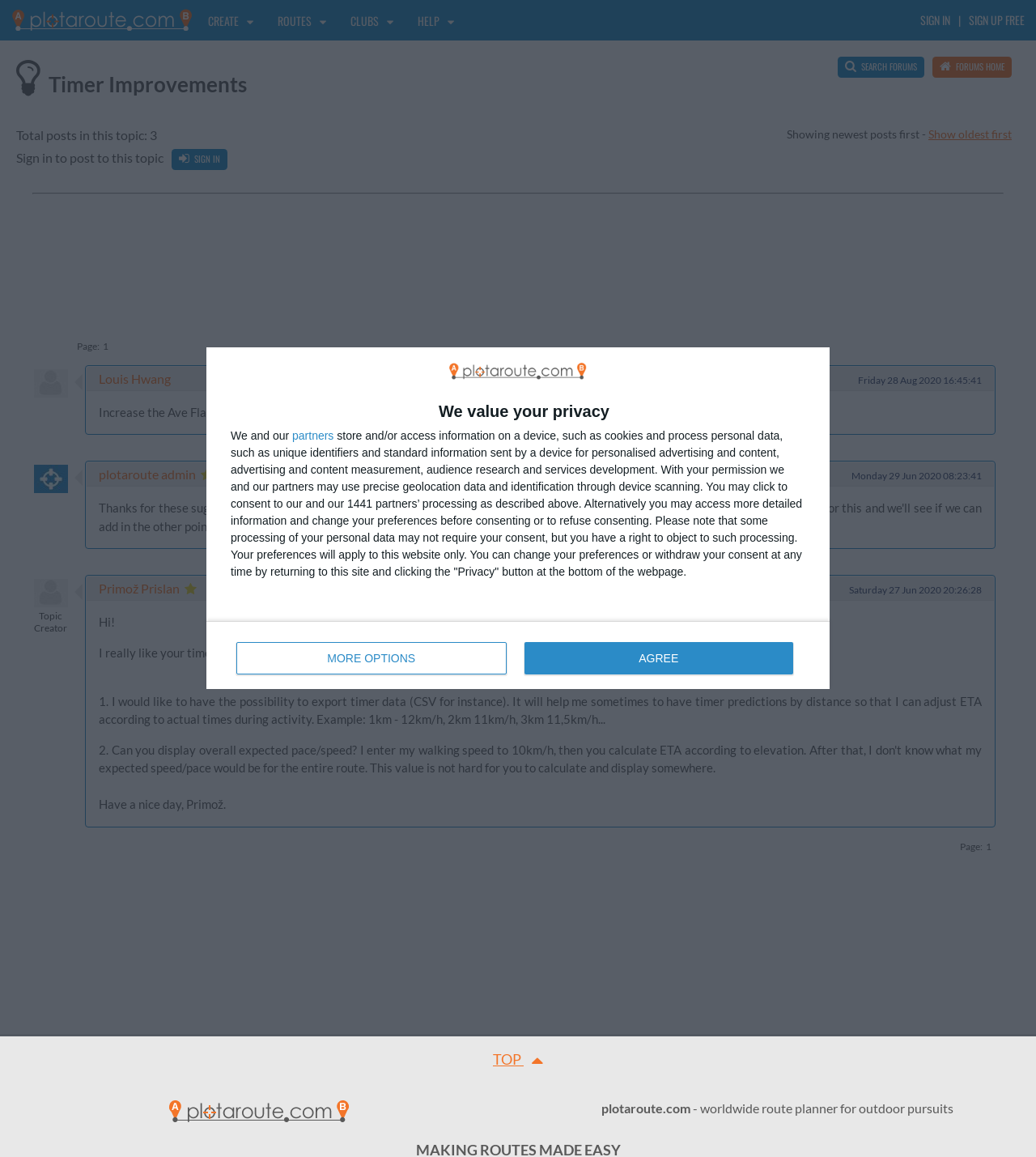Please specify the bounding box coordinates for the clickable region that will help you carry out the instruction: "Click the 'CREATE' button".

[0.201, 0.01, 0.245, 0.025]